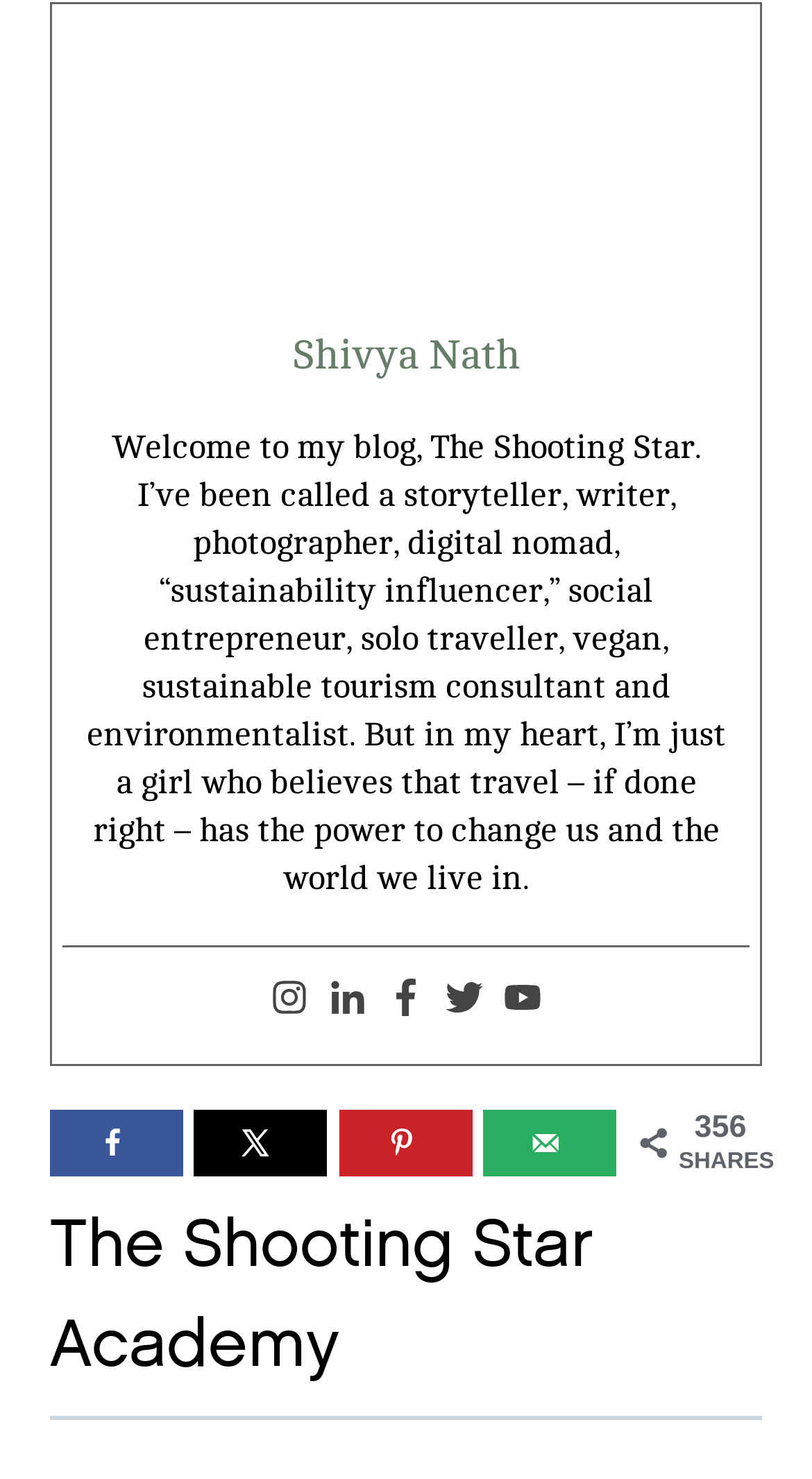Reply to the question with a brief word or phrase: What is the name of the blog?

The Shooting Star